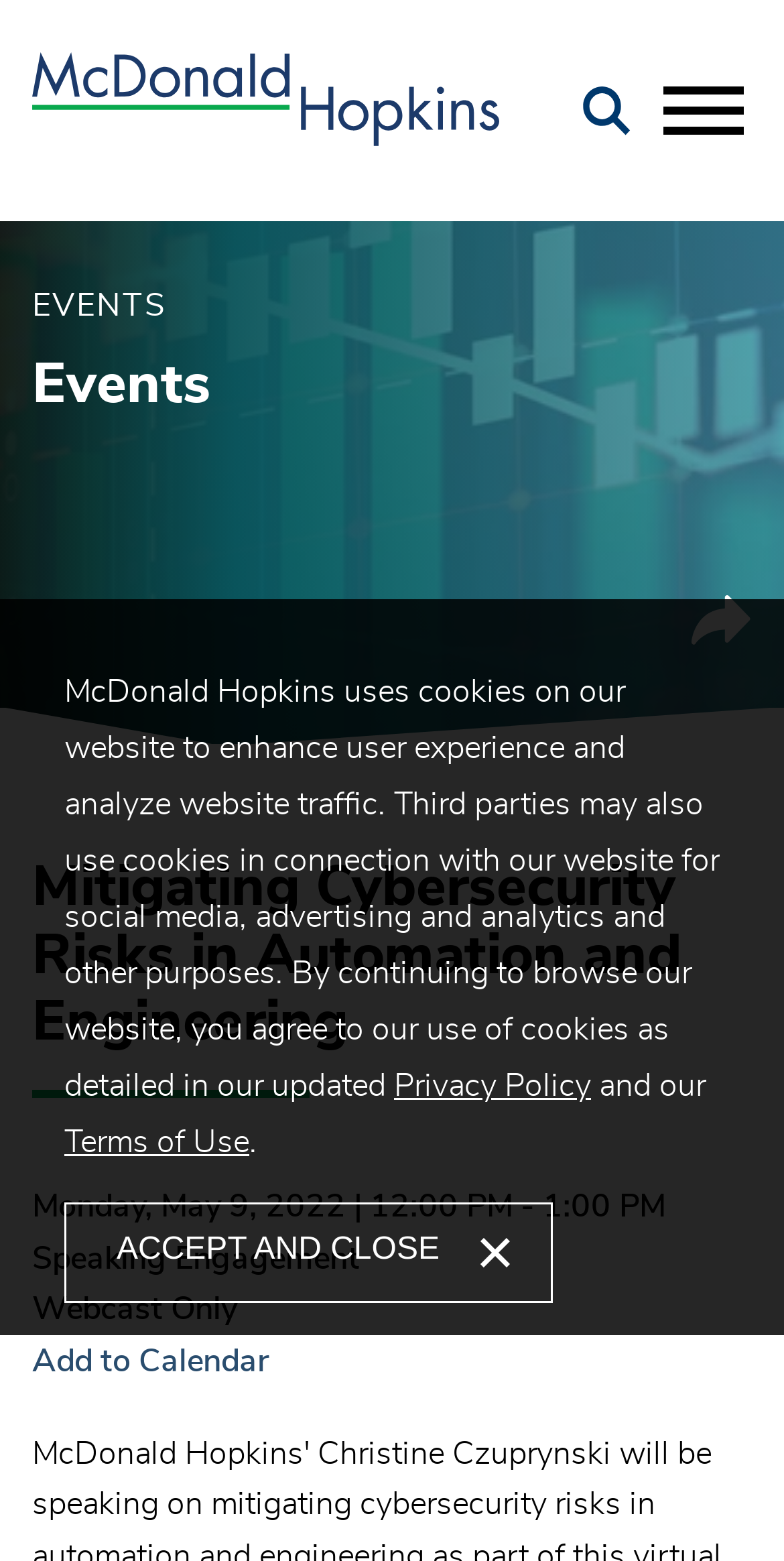Can you determine the main header of this webpage?

Mitigating Cybersecurity Risks in Automation and Engineering